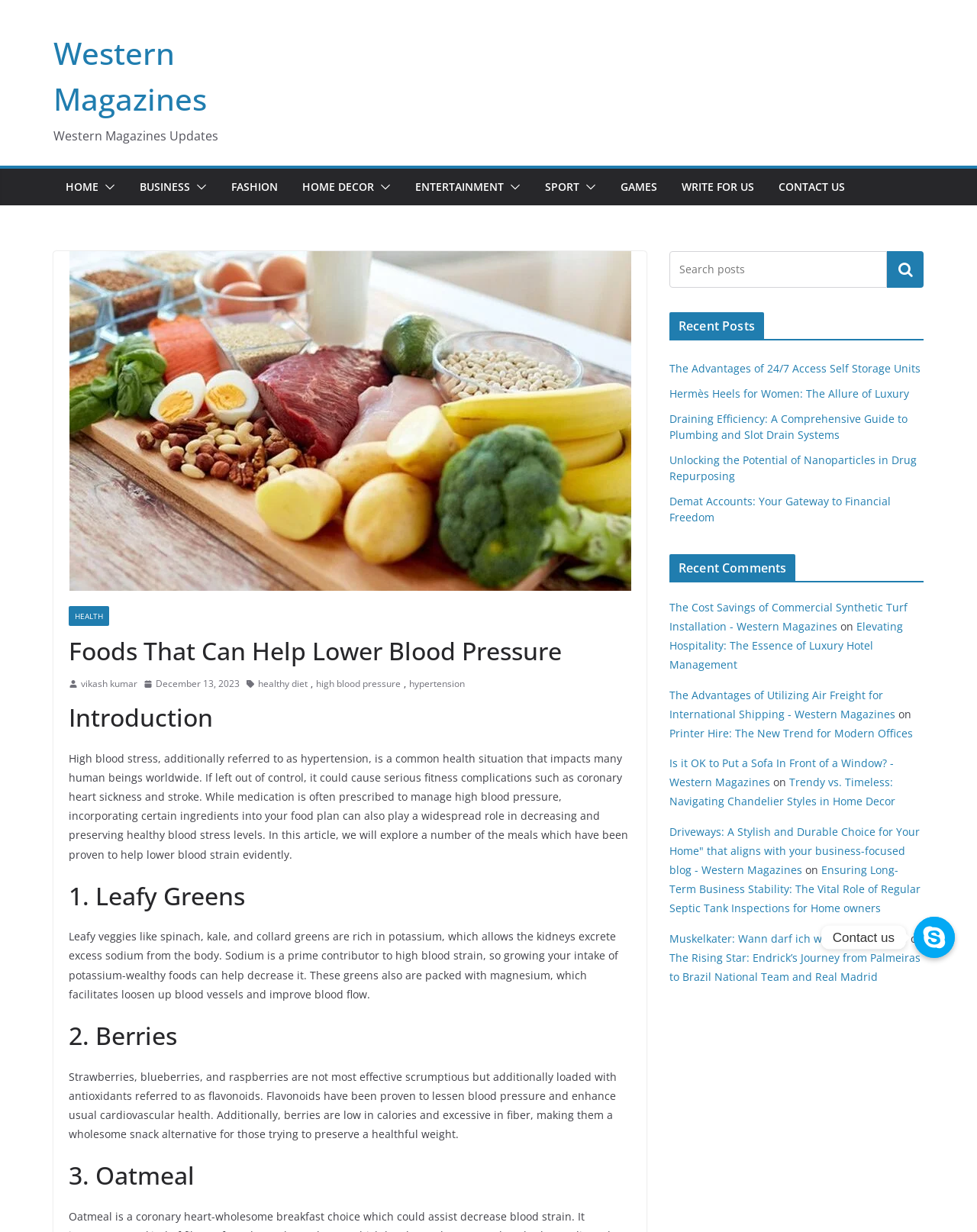Please provide the bounding box coordinates for the UI element as described: "parent_node: Search name="s" placeholder="Search posts"". The coordinates must be four floats between 0 and 1, represented as [left, top, right, bottom].

[0.685, 0.204, 0.908, 0.234]